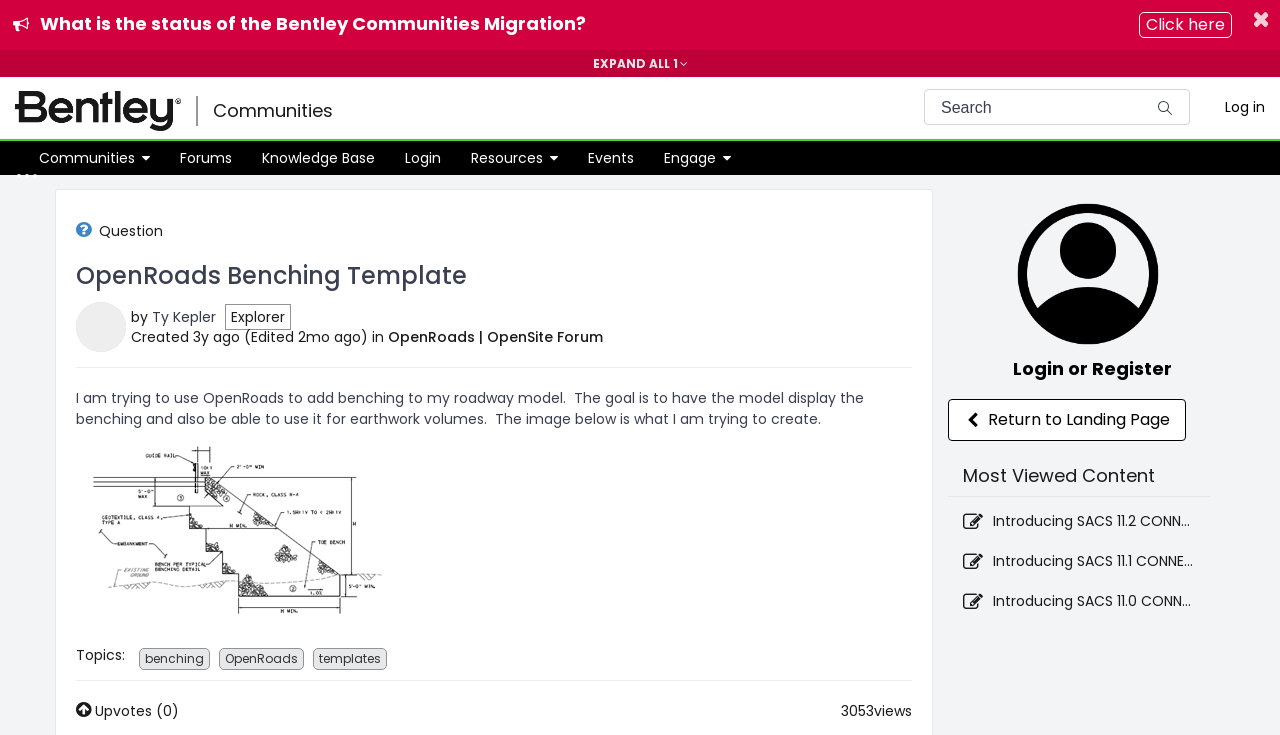Create an elaborate caption for the webpage.

This webpage is a forum discussion page titled "OpenRoads Benching Template" within the OpenSite Forum community. At the top, there is a navigation menu with links to "Communities", "Forums", "Knowledge Base", "Login", "Resources", and "Events". Below the navigation menu, there is a search bar with a submit button.

The main content of the page is a discussion thread started by "Ty Kepler" with a profile link. The thread is about using OpenRoads to add benching to a roadway model, with the goal of displaying the benching and using it for earthwork volumes. The thread includes an image of the desired outcome.

Below the thread starter's message, there are links to related topics, including "benching", "OpenRoads", and "templates". There is also a separator line, followed by information about the thread, including the number of upvotes and views.

On the right side of the page, there are links to "Login or Register" and "Return to Landing Page", as well as a section titled "Most Viewed Content" with links to other popular discussions.